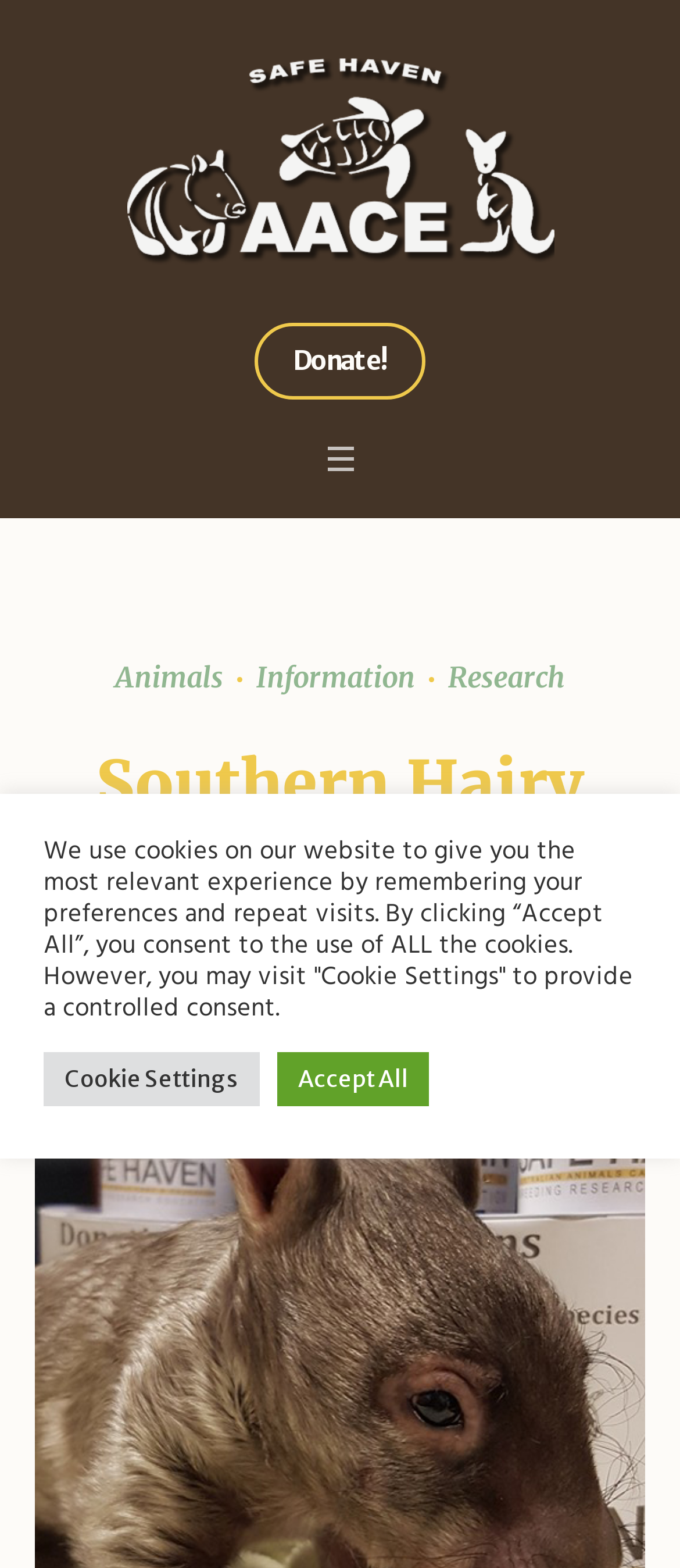Create a detailed summary of the webpage's content and design.

The webpage is about the Southern Hairy-nosed Wombat, a marsupial native to Queensland, Australia. At the top left corner, there is a link to "AACE - Safe Haven" accompanied by an image with the same name. Below this, there is a prominent "Donate!" link. 

To the right of the "Donate!" link, there are three links: "Animals", "Information", and "Research", which are likely navigation links. 

Further down, there is a large header that reads "Southern Hairy Nose Wombat". Below this header, there is a date "May 23, 2021" in abbreviated form. Next to the date, there is a link to "Ruby Kelly". 

Below the header section, there is a paragraph of text that discusses the use of cookies on the website. This paragraph is followed by two buttons: "Cookie Settings" and "Accept All". 

At the bottom of the page, there is another link to "Southern Hairy Nose Wombat", which may be a footer link.